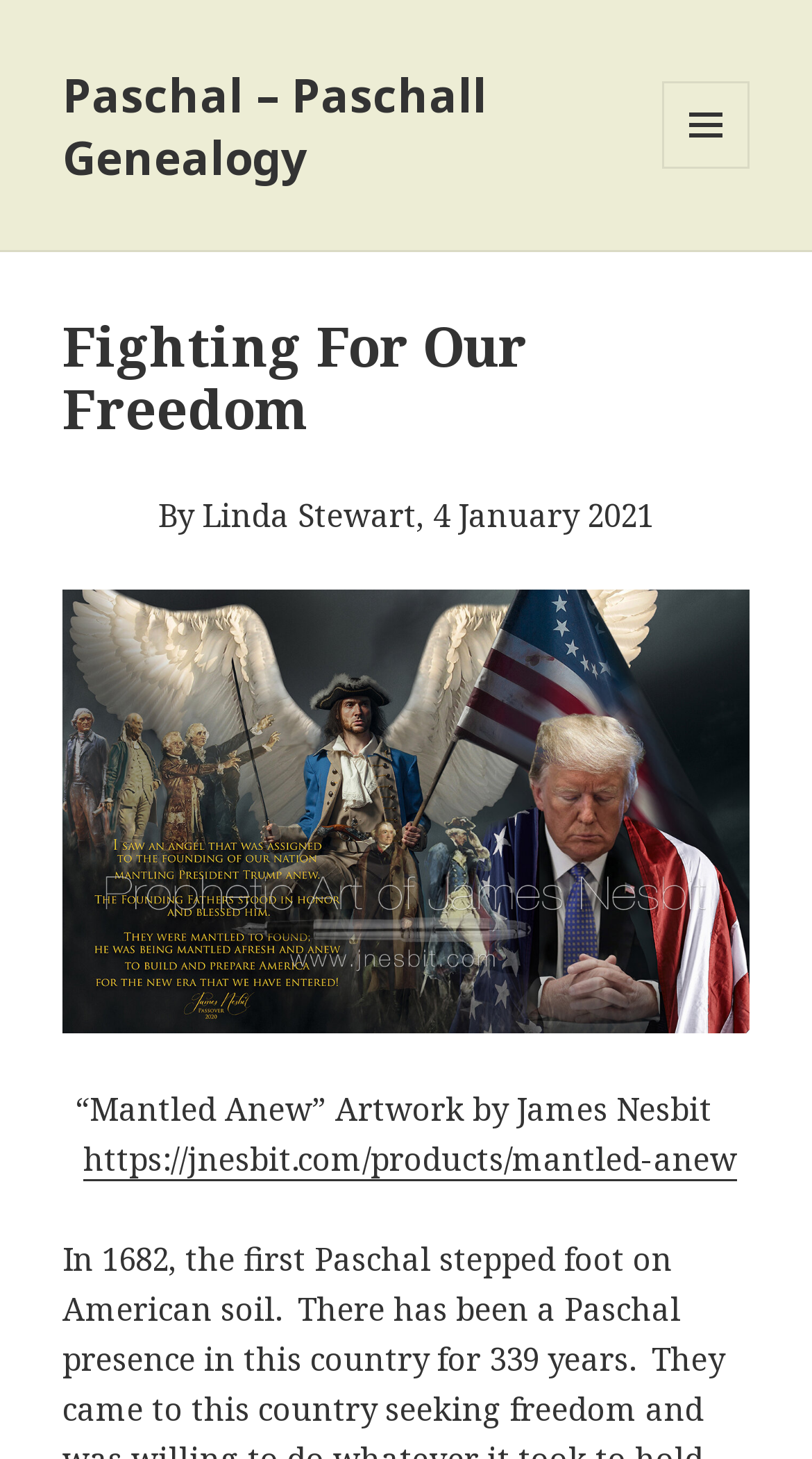Produce a meticulous description of the webpage.

The webpage is about Paschal-Paschall genealogy, with a focus on fighting for freedom. At the top-left corner, there is a link to "Paschal – Paschall Genealogy". On the top-right corner, there is a button labeled "MENU AND WIDGETS" that, when expanded, controls a secondary menu.

Below the button, there is a header section that spans the entire width of the page. Within this section, there is a heading that reads "Fighting For Our Freedom". Below the heading, there is a text that reads "By Linda Stewart, 4 January 2021", positioned roughly in the middle of the page.

Further down, there is a paragraph of text that reads "“Mantled Anew” Artwork by James Nesbit", accompanied by a link to "https://jnesbit.com/products/mantled-anew" on the right side of the text. The link is positioned near the bottom of the page.